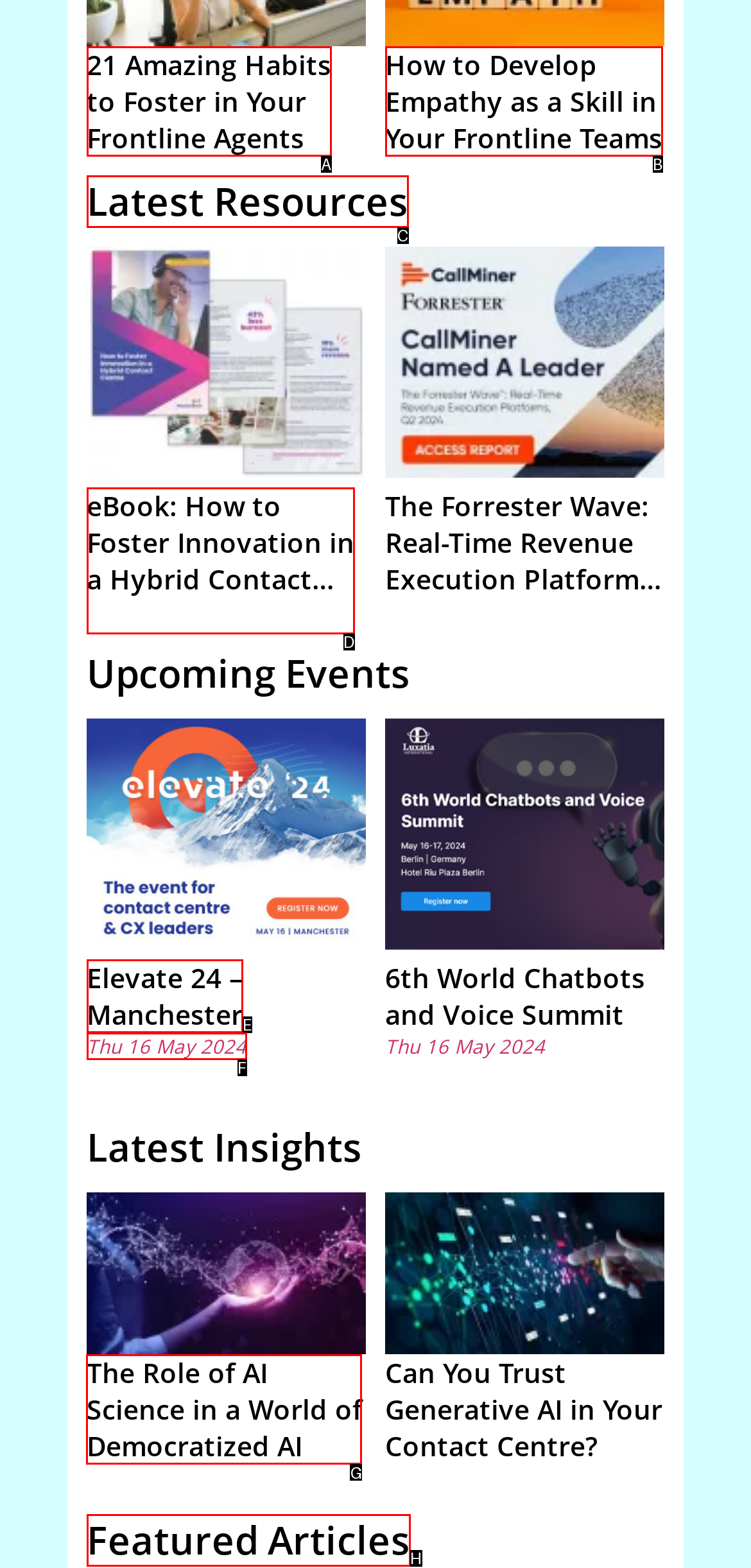Determine the HTML element to be clicked to complete the task: Read The Role of AI Science in a World of Democratized AI. Answer by giving the letter of the selected option.

G